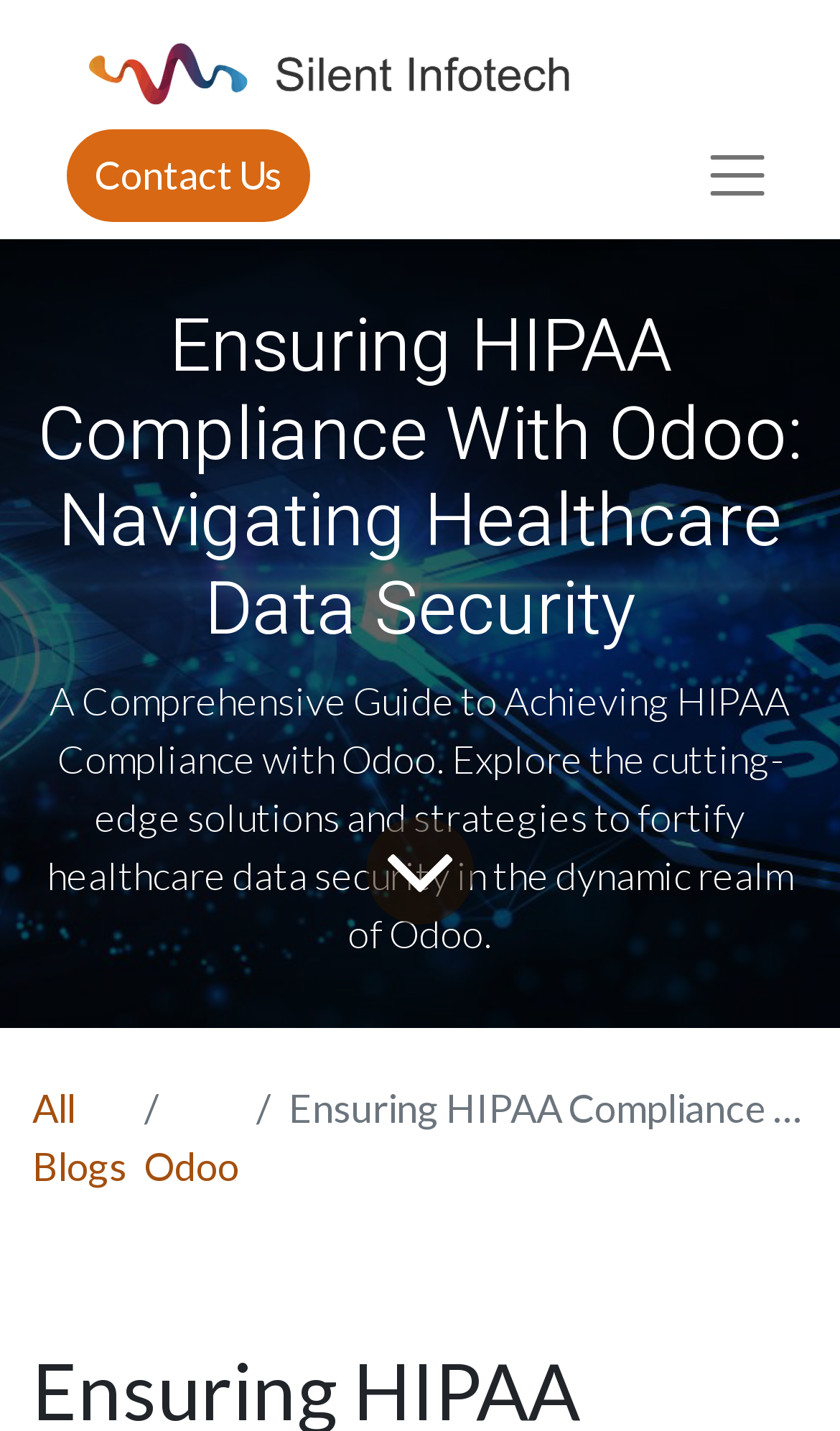What is the main topic of the webpage?
Utilize the image to construct a detailed and well-explained answer.

The main topic of the webpage is HIPAA compliance, as indicated by the heading 'Ensuring HIPAA Compliance With Odoo: Navigating Healthcare Data Security' and the static text 'A Comprehensive Guide to Achieving HIPAA Compliance with Odoo...'. The webpage appears to be discussing how to achieve HIPAA compliance using Odoo ERP.